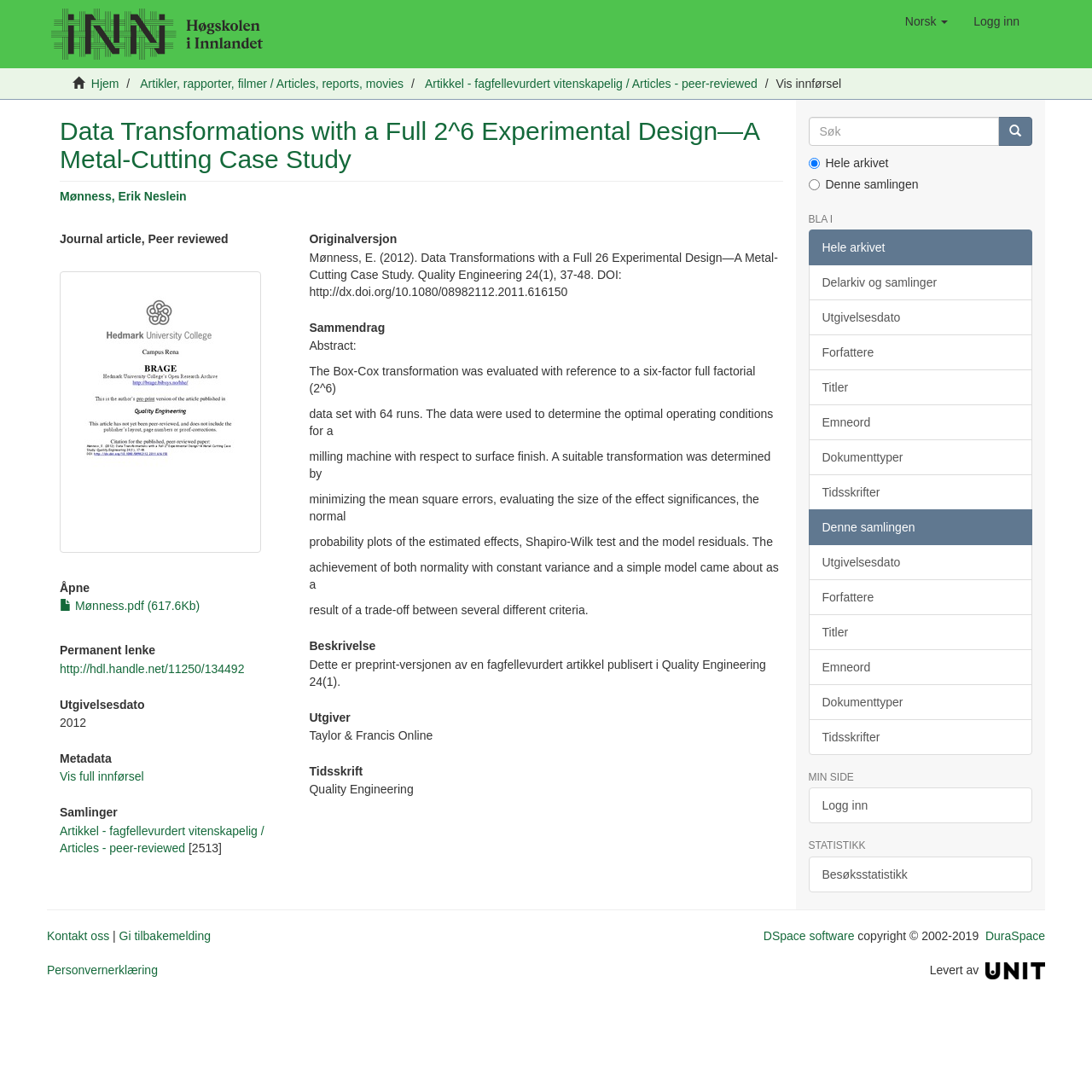What is the author of the journal article?
Please use the image to provide an in-depth answer to the question.

I found the answer by looking at the heading 'Mønness, Erik Neslein' which is a subheading of 'Data Transformations with a Full 2^6 Experimental Design—A Metal-Cutting Case Study'. This suggests that Mønness, Erik Neslein is the author of the journal article.